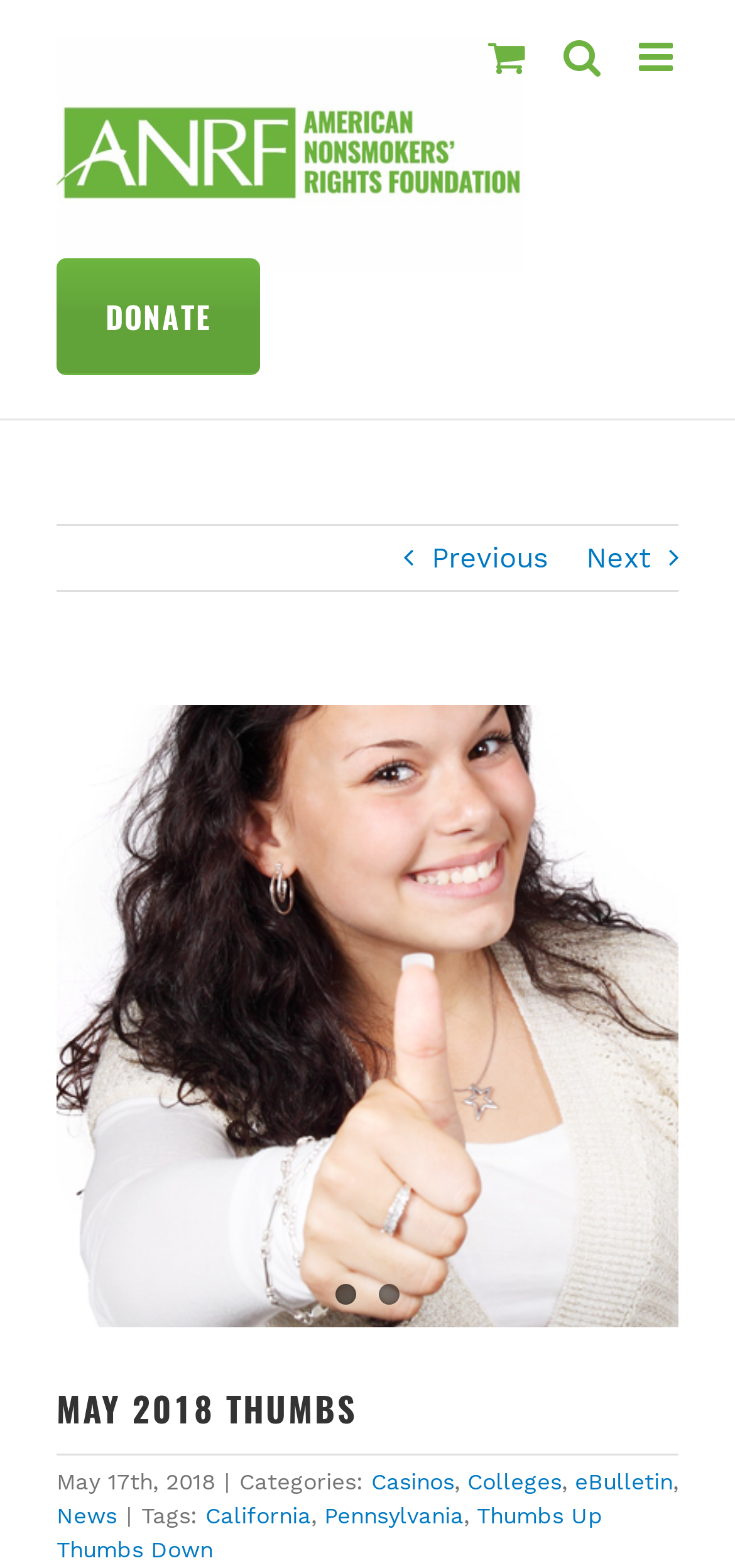Please determine the bounding box coordinates of the element to click in order to execute the following instruction: "Navigate to the next page". The coordinates should be four float numbers between 0 and 1, specified as [left, top, right, bottom].

[0.797, 0.335, 0.885, 0.376]